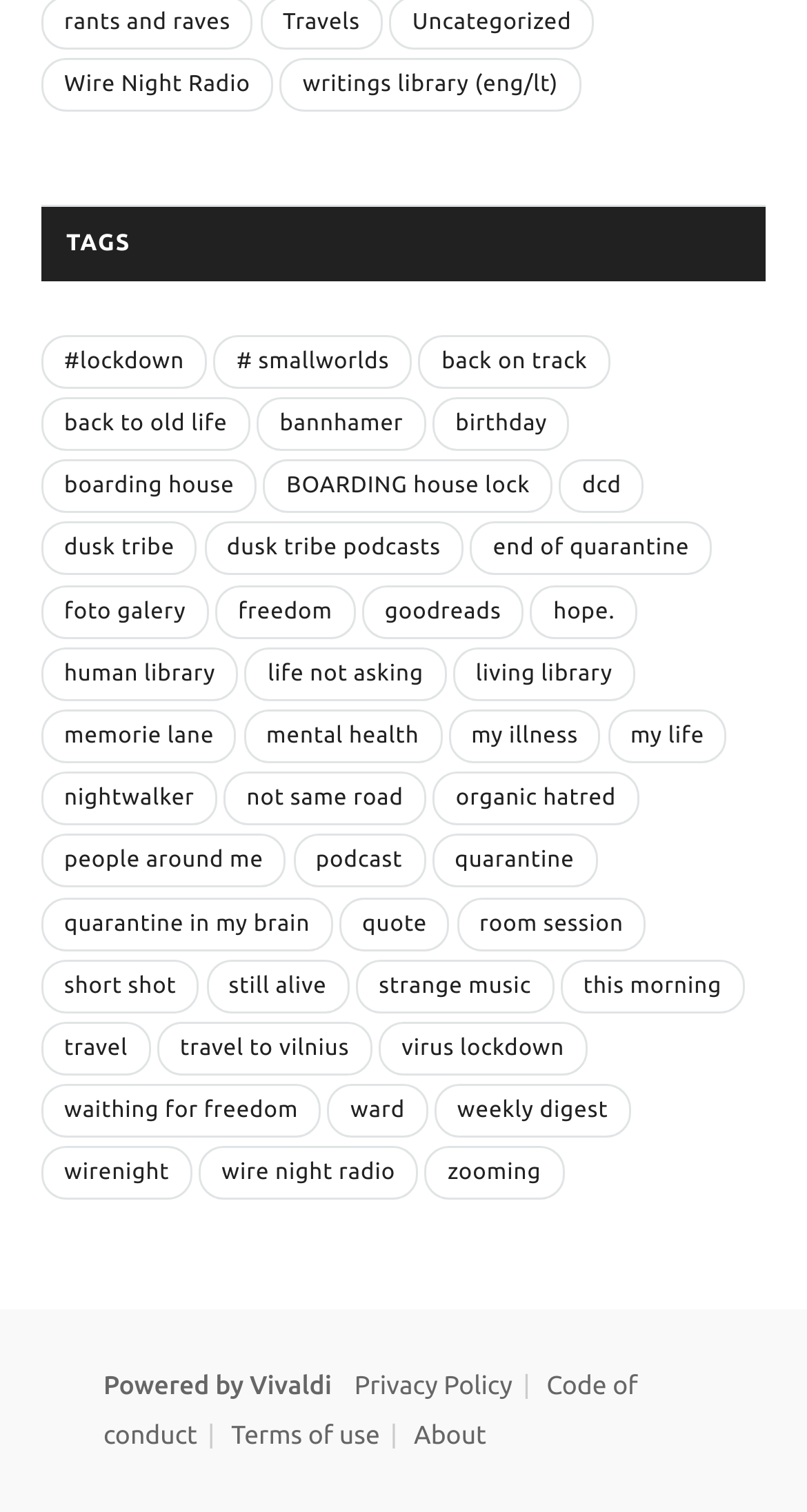Identify the bounding box coordinates for the UI element that matches this description: "waithing for freedom (3)".

[0.051, 0.717, 0.398, 0.753]